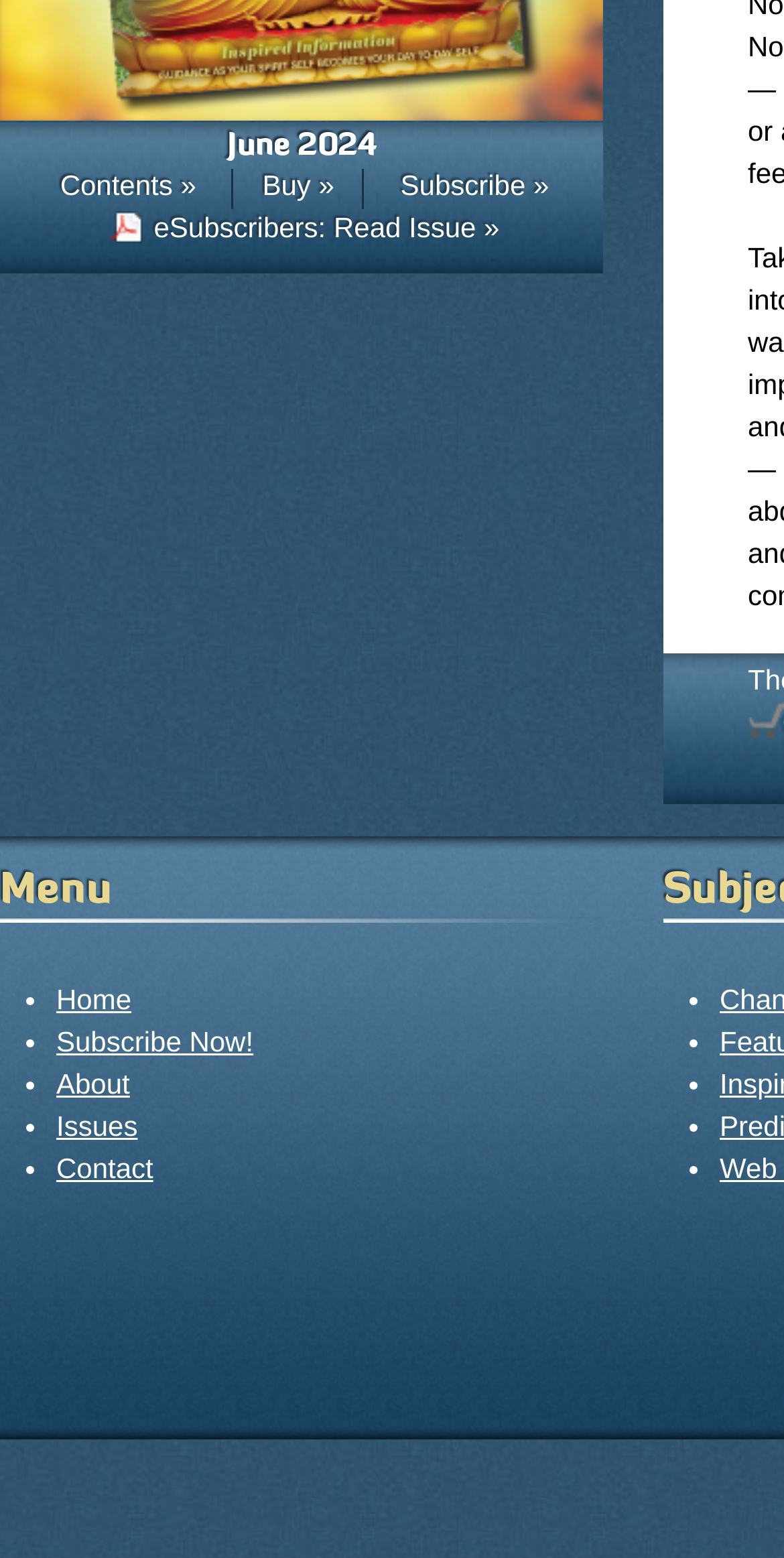Given the element description: "About", predict the bounding box coordinates of this UI element. The coordinates must be four float numbers between 0 and 1, given as [left, top, right, bottom].

[0.072, 0.685, 0.166, 0.706]